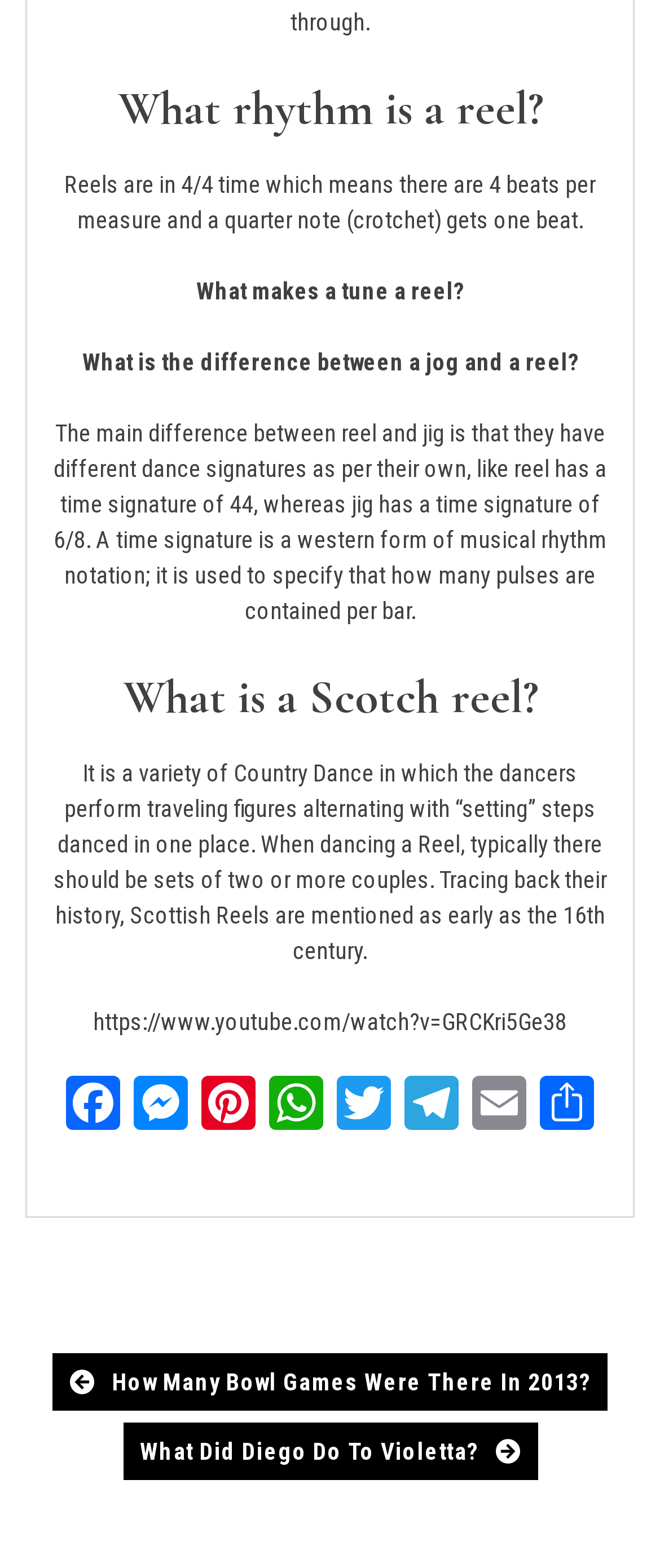Provide the bounding box for the UI element matching this description: "Share".

[0.808, 0.686, 0.91, 0.726]